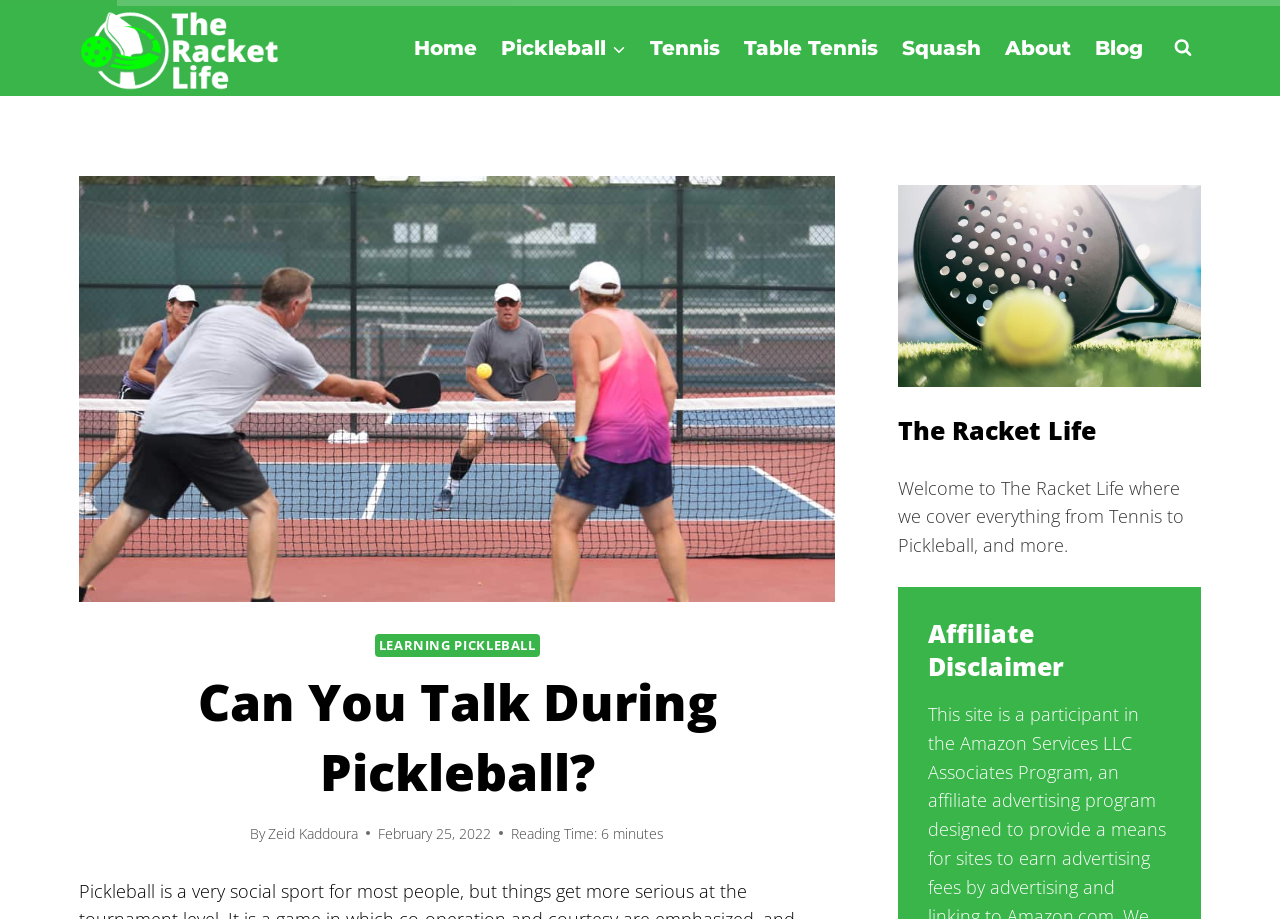Determine the bounding box coordinates of the clickable element to complete this instruction: "visit Zeid Kaddoura's page". Provide the coordinates in the format of four float numbers between 0 and 1, [left, top, right, bottom].

[0.21, 0.896, 0.28, 0.917]